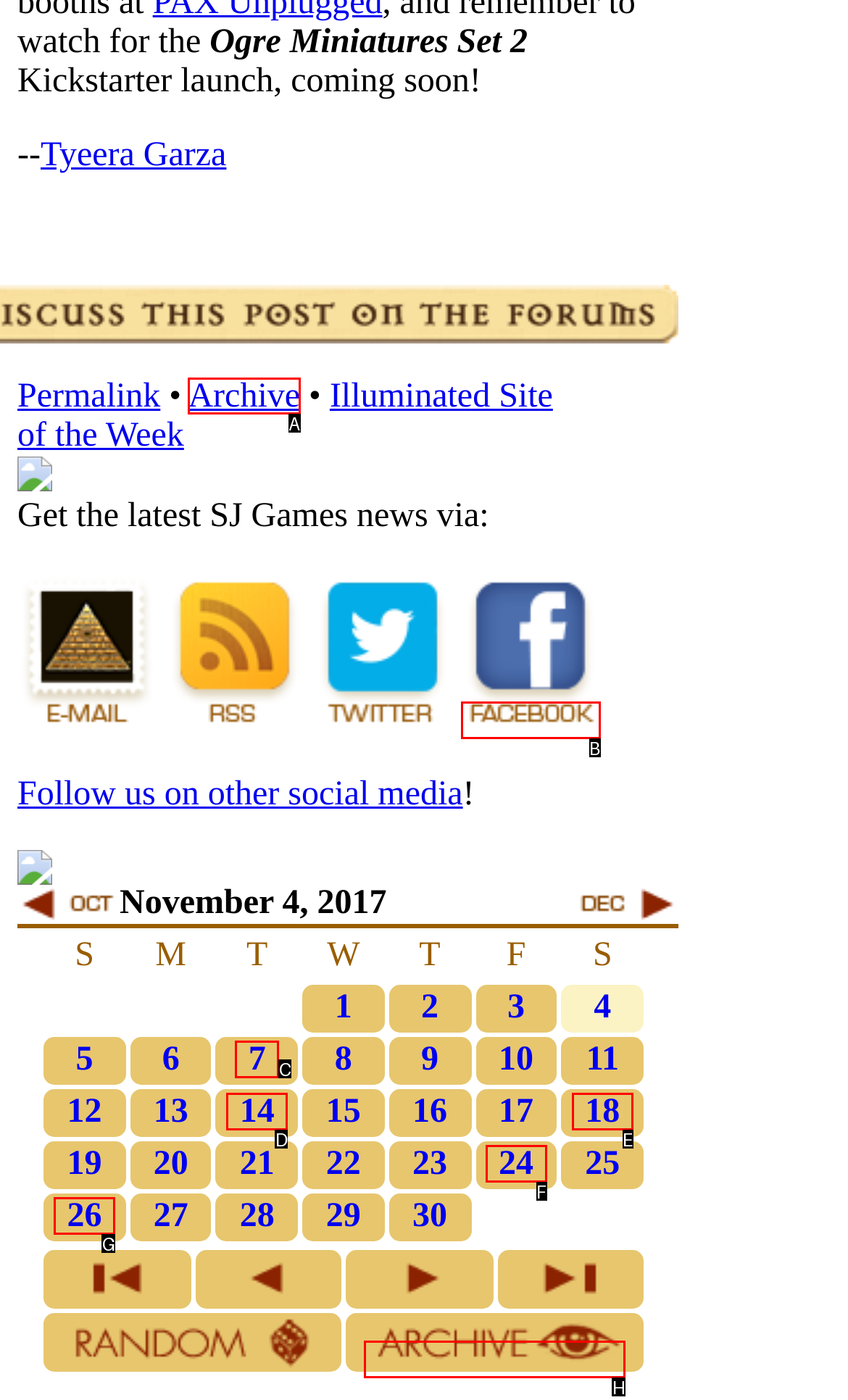Identify the correct lettered option to click in order to perform this task: View the archive. Respond with the letter.

A